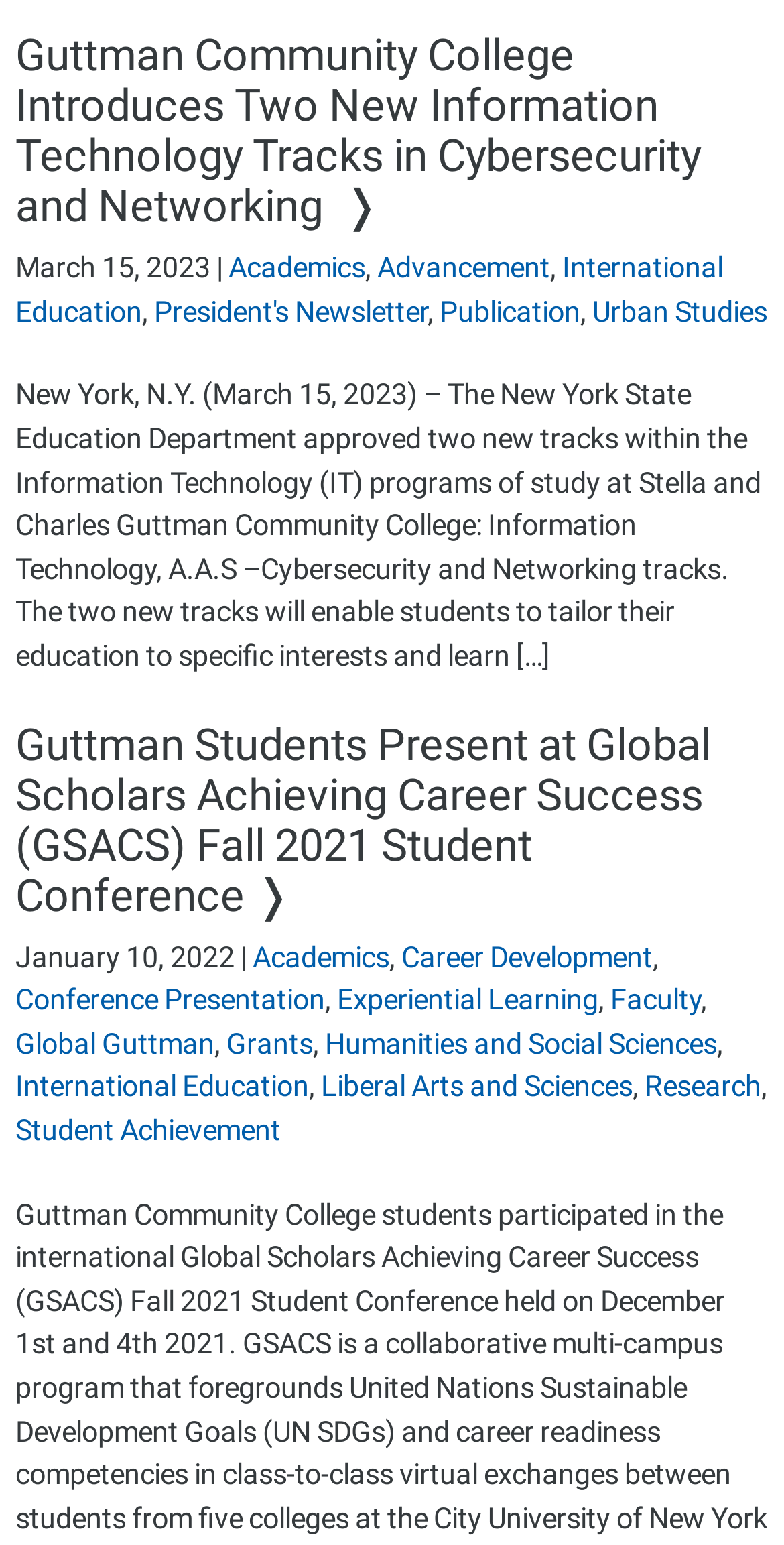Identify the bounding box of the HTML element described as: "GET STARTED".

None